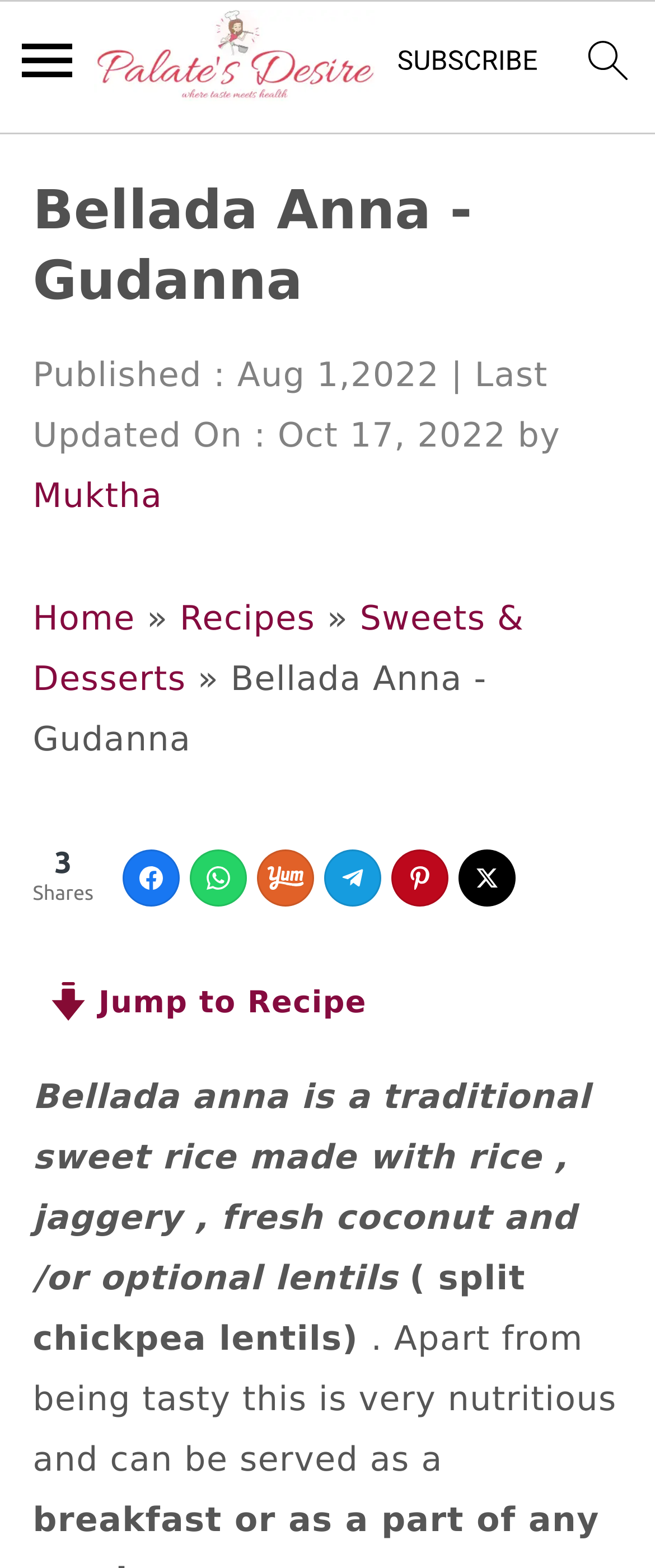Please find the bounding box coordinates of the element's region to be clicked to carry out this instruction: "share on Facebook".

[0.186, 0.542, 0.274, 0.578]